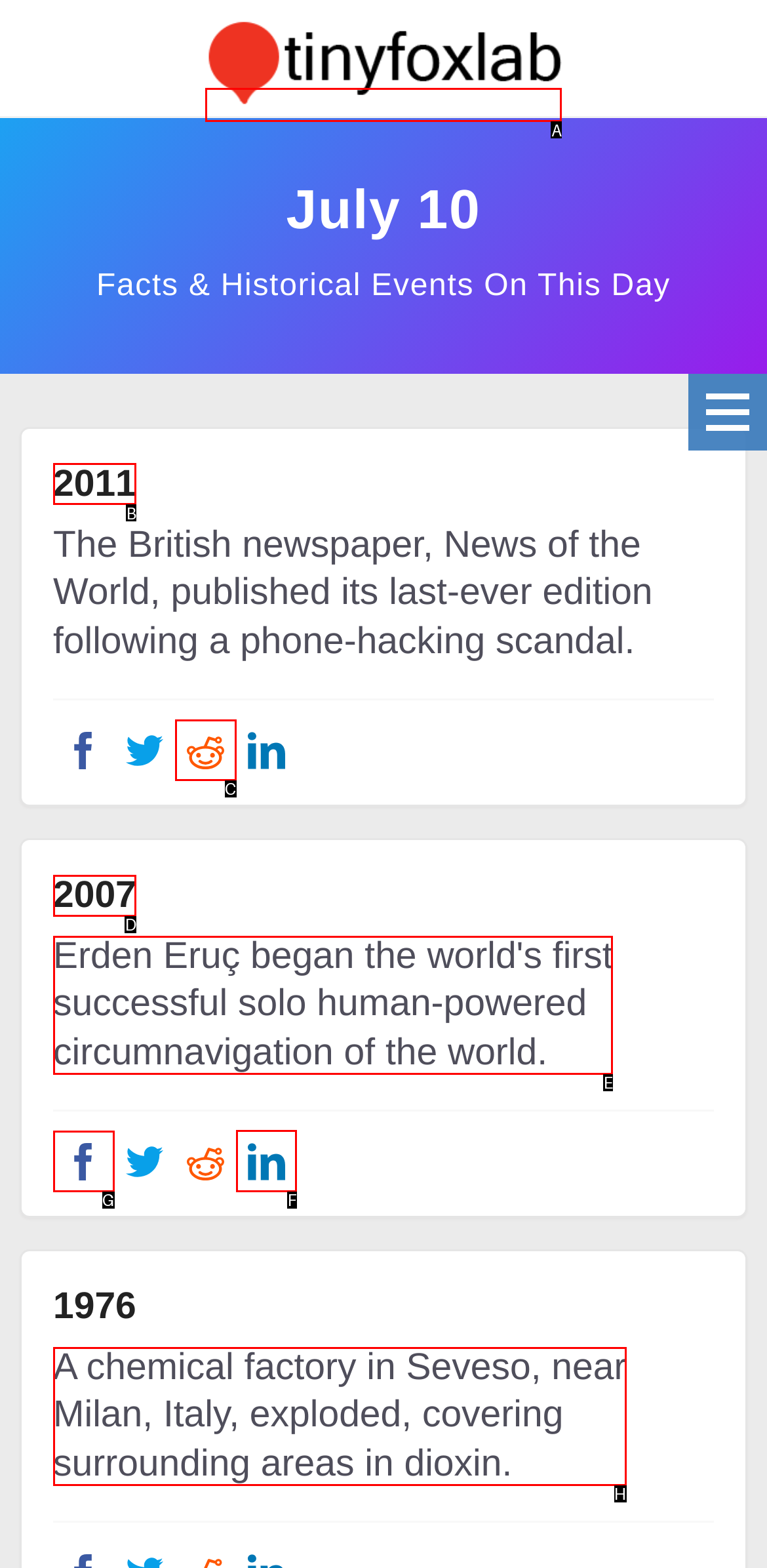Among the marked elements in the screenshot, which letter corresponds to the UI element needed for the task: Share this event on LinkedIn?

F